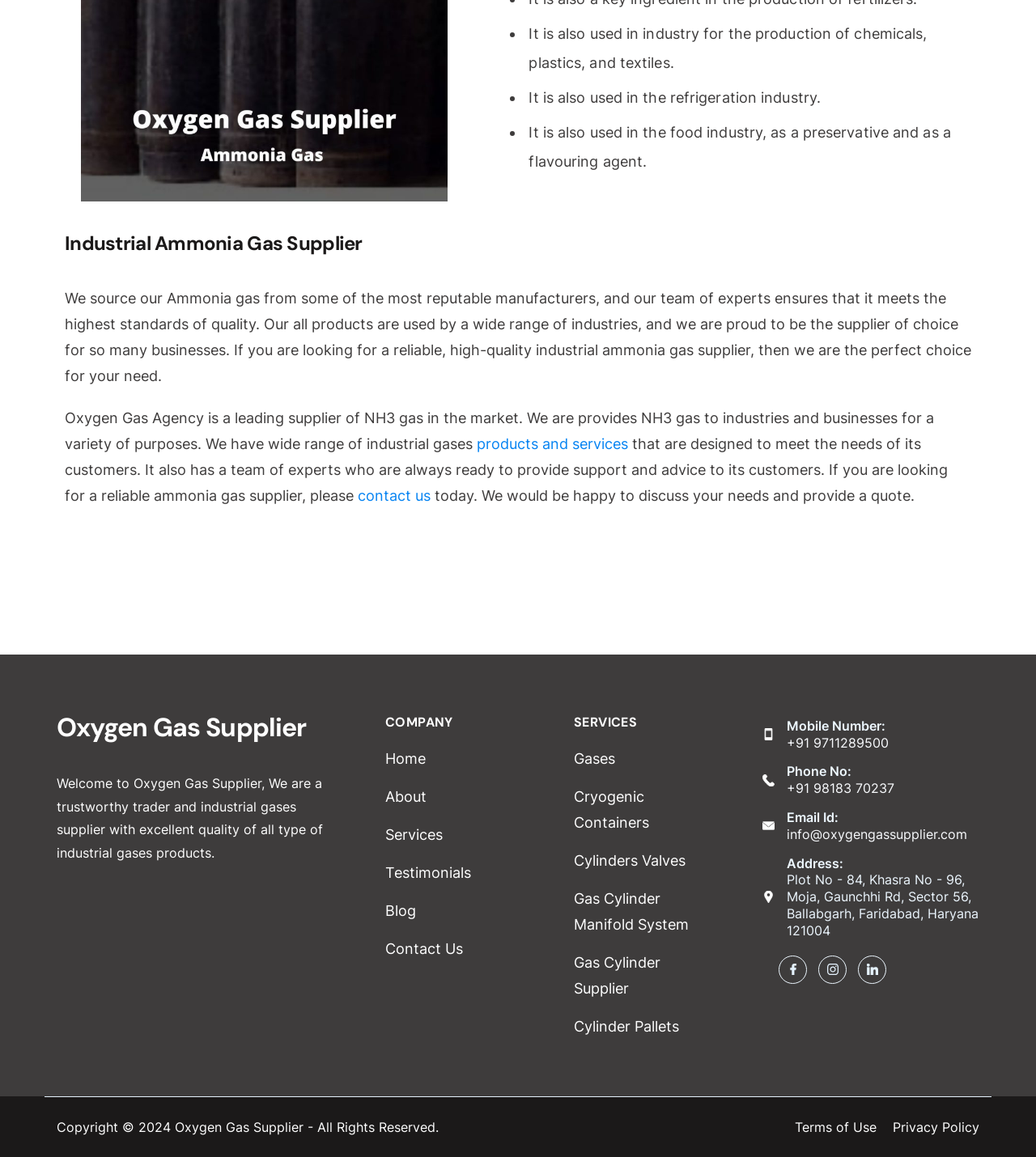Please answer the following question using a single word or phrase: 
How can I contact the company for a quote?

contact us